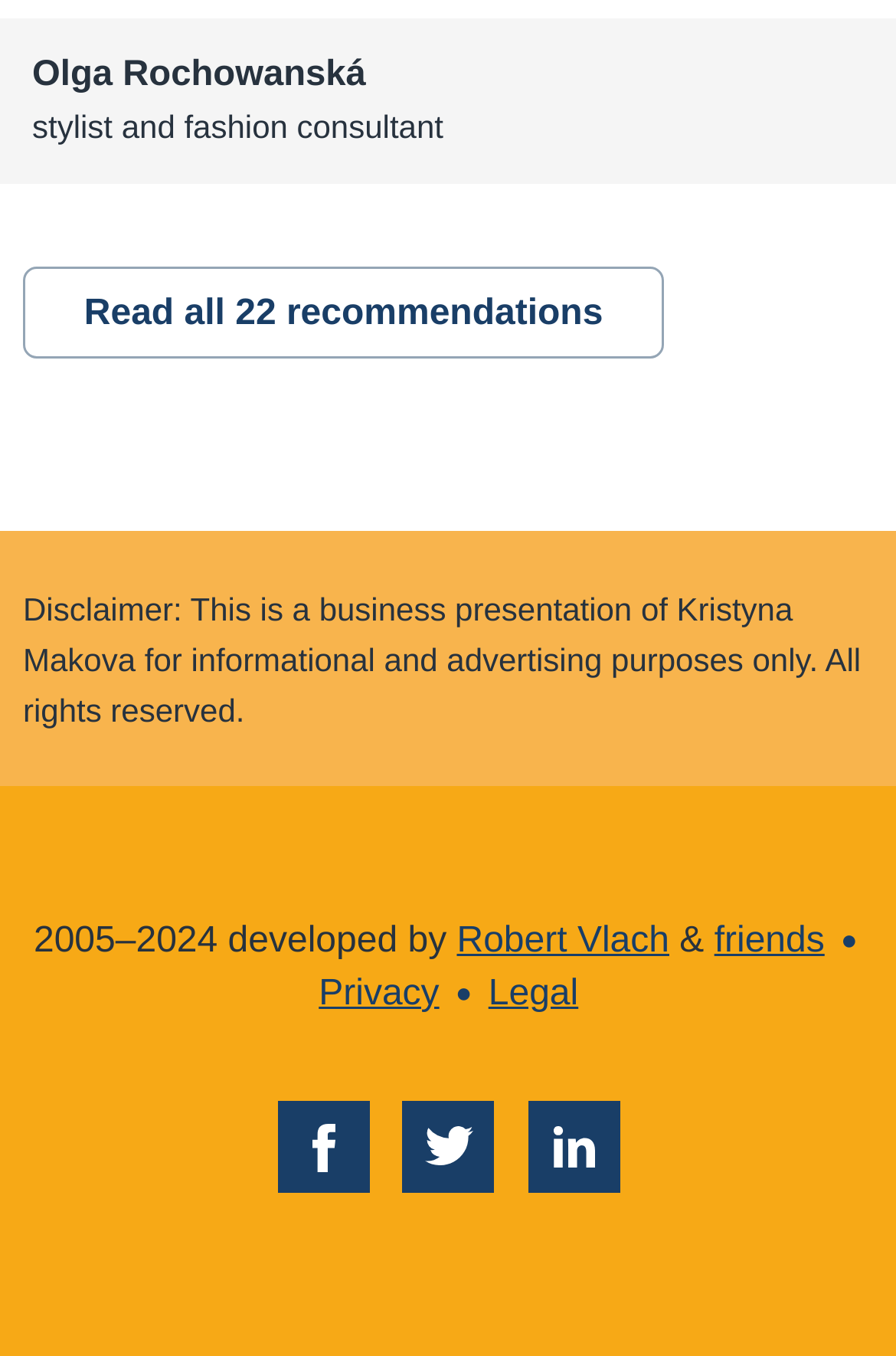Based on the element description Twitter, identify the bounding box coordinates for the UI element. The coordinates should be in the format (top-left x, top-left y, bottom-right x, bottom-right y) and within the 0 to 1 range.

[0.449, 0.812, 0.552, 0.88]